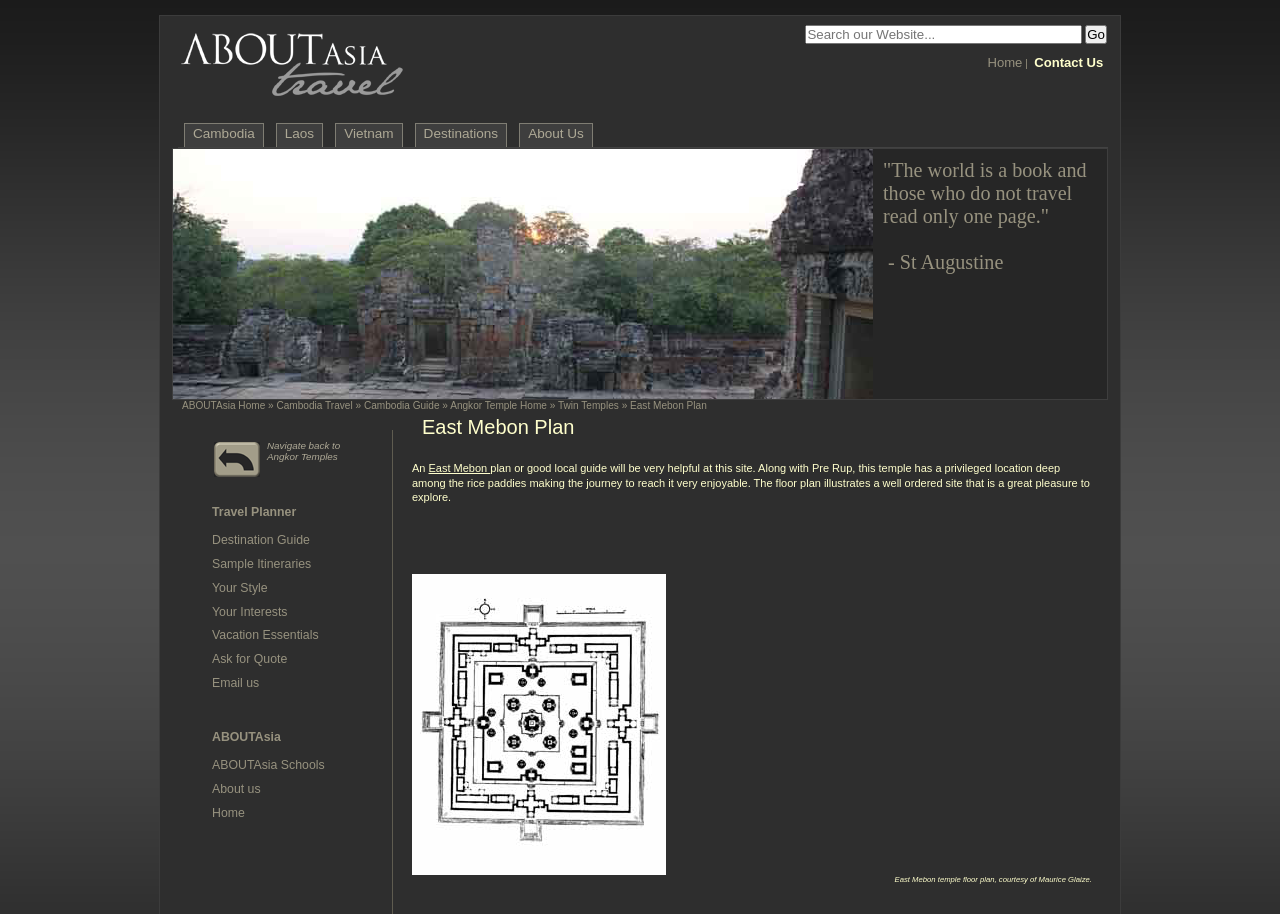Offer a thorough description of the webpage.

The webpage is about the East Mebon Temple Plan, providing trusted information by ABOUTAsia, a Siem Reap-based travel specialist. 

At the top, there is a heading "East Mebon Plan" followed by a brief description of the temple, mentioning its privileged location and the enjoyment of exploring the site. Below this, there is an image of the East Mebon temple plan, accompanied by a caption crediting Maurice Glaize. 

On the left side, there is a navigation menu with links to various destinations, including Cambodia, Laos, Vietnam, and others. There are also links to ABOUTAsia's home page, About Us, and Destinations. 

In the middle, there is a large image of the East Mebon temple at sunset, taking up a significant portion of the page. Above this image, there is a quote from St. Augustine about traveling and reading the world like a book. 

On the right side, there is a section with links to travel-related services, including a travel planner, destination guide, sample itineraries, and vacation essentials. There is also a search bar at the top right corner of the page. 

At the bottom, there is a footer with links to ABOUTAsia's home page, contact information, and other related pages.